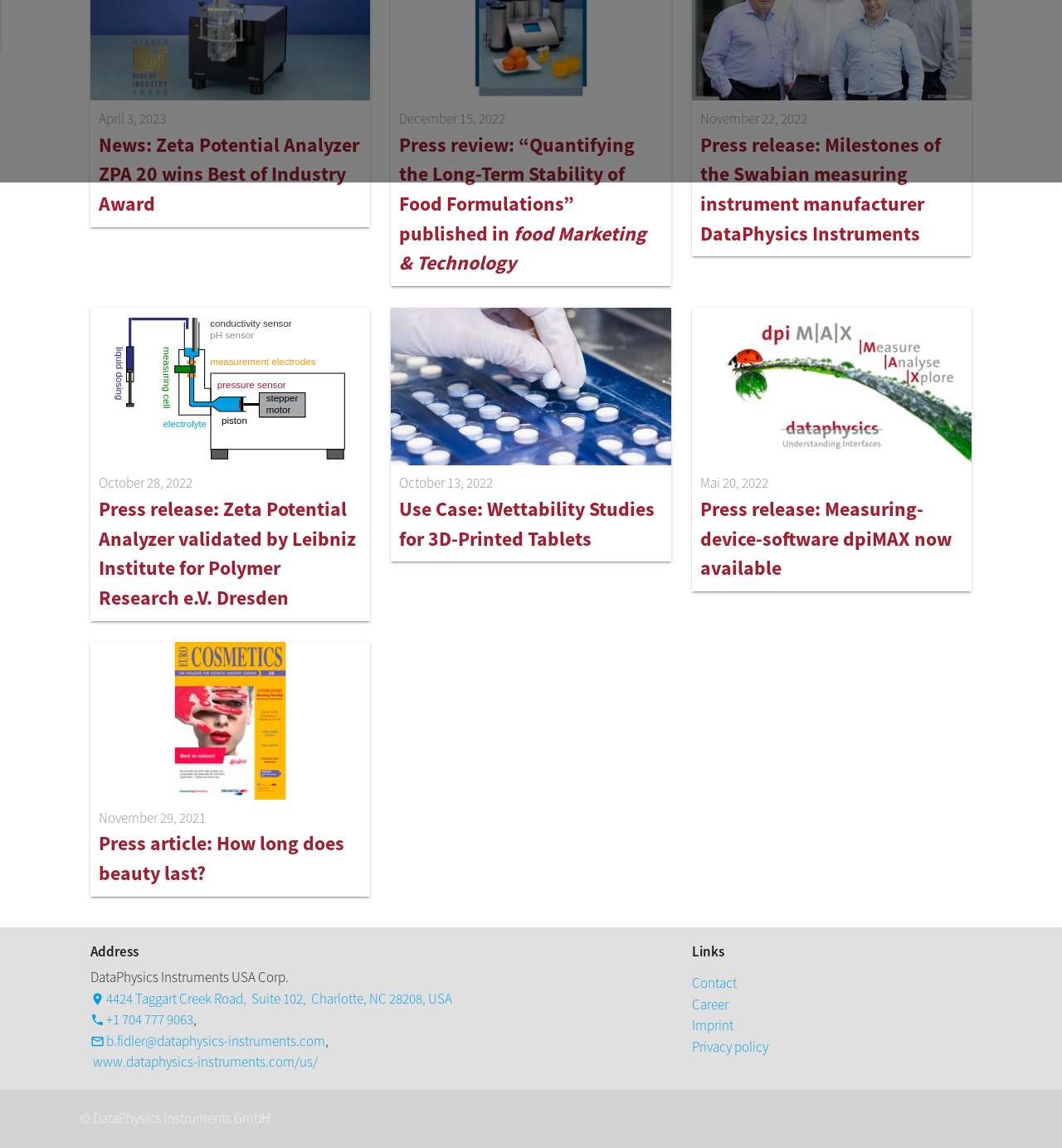Select the bounding box coordinates of the element I need to click to carry out the following instruction: "Search for a song".

None